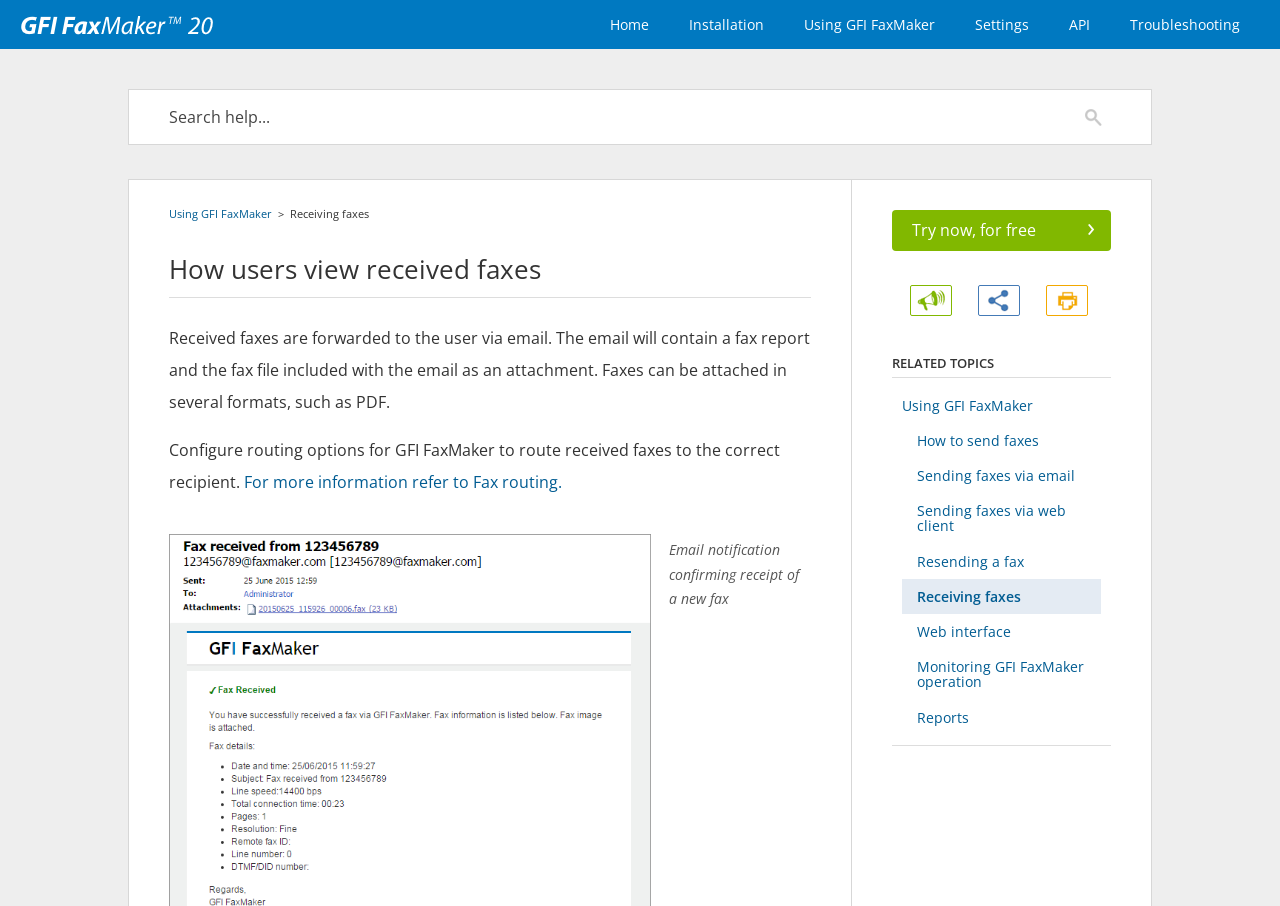How are received faxes forwarded to users?
Provide a detailed answer to the question using information from the image.

The webpage states that 'Received faxes are forwarded to the user via email.' This clearly indicates that the method of forwarding received faxes to users is through email.